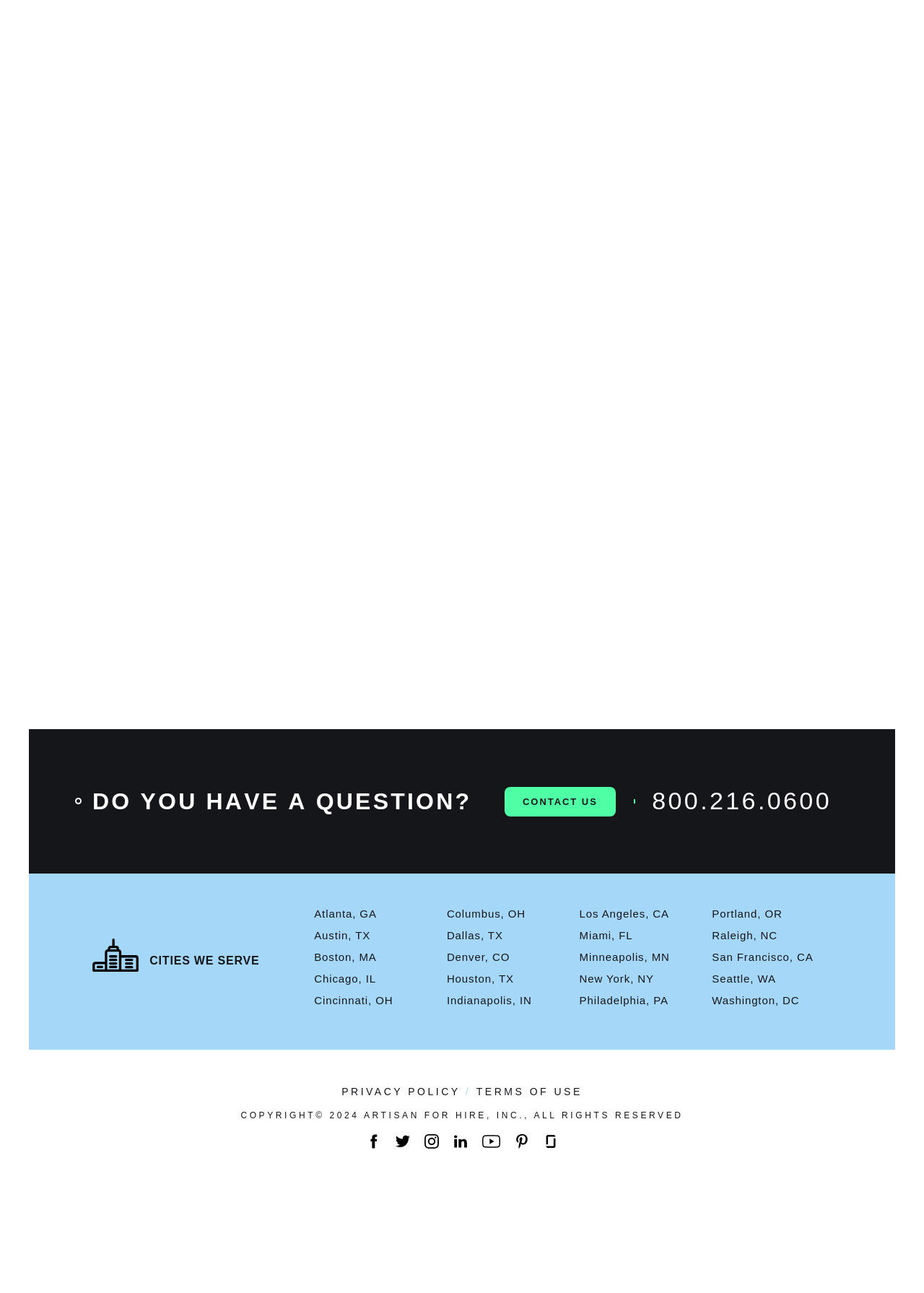Answer the following query concisely with a single word or phrase:
In which cities does the agency provide services?

Multiple cities